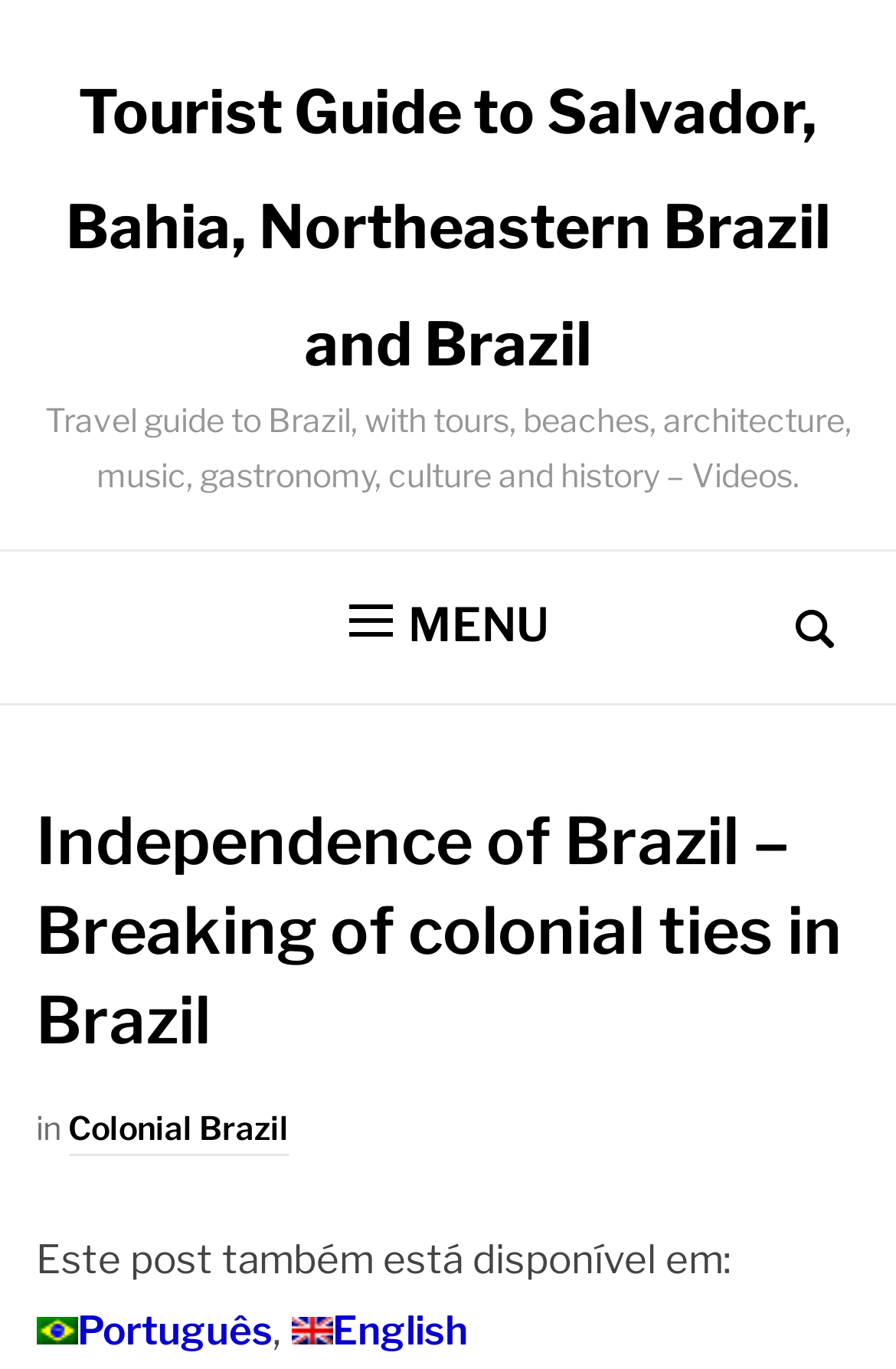Please give a succinct answer to the question in one word or phrase:
What is the related topic to Brazil mentioned on this webpage?

Colonial Brazil